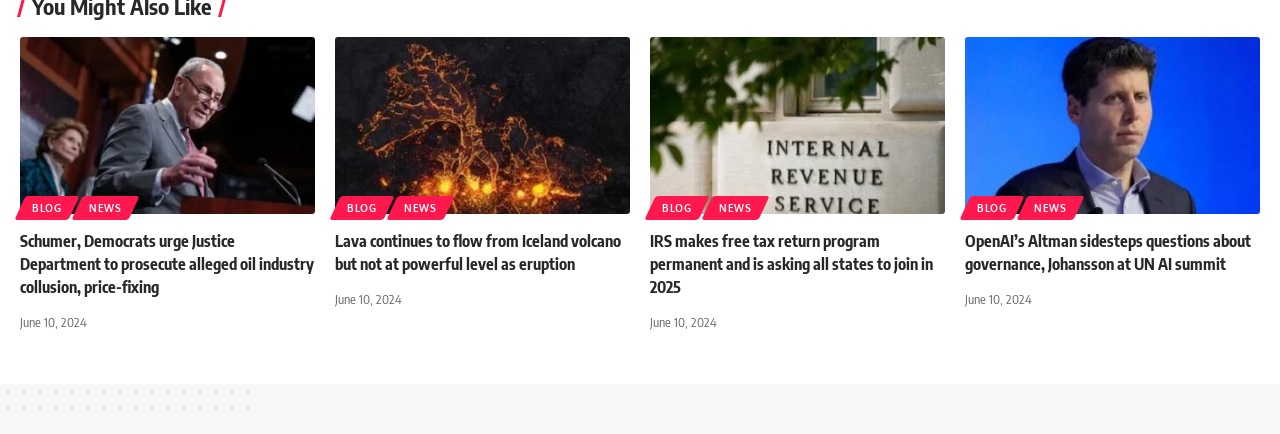Give a concise answer using only one word or phrase for this question:
Are the news articles accompanied by images?

Yes